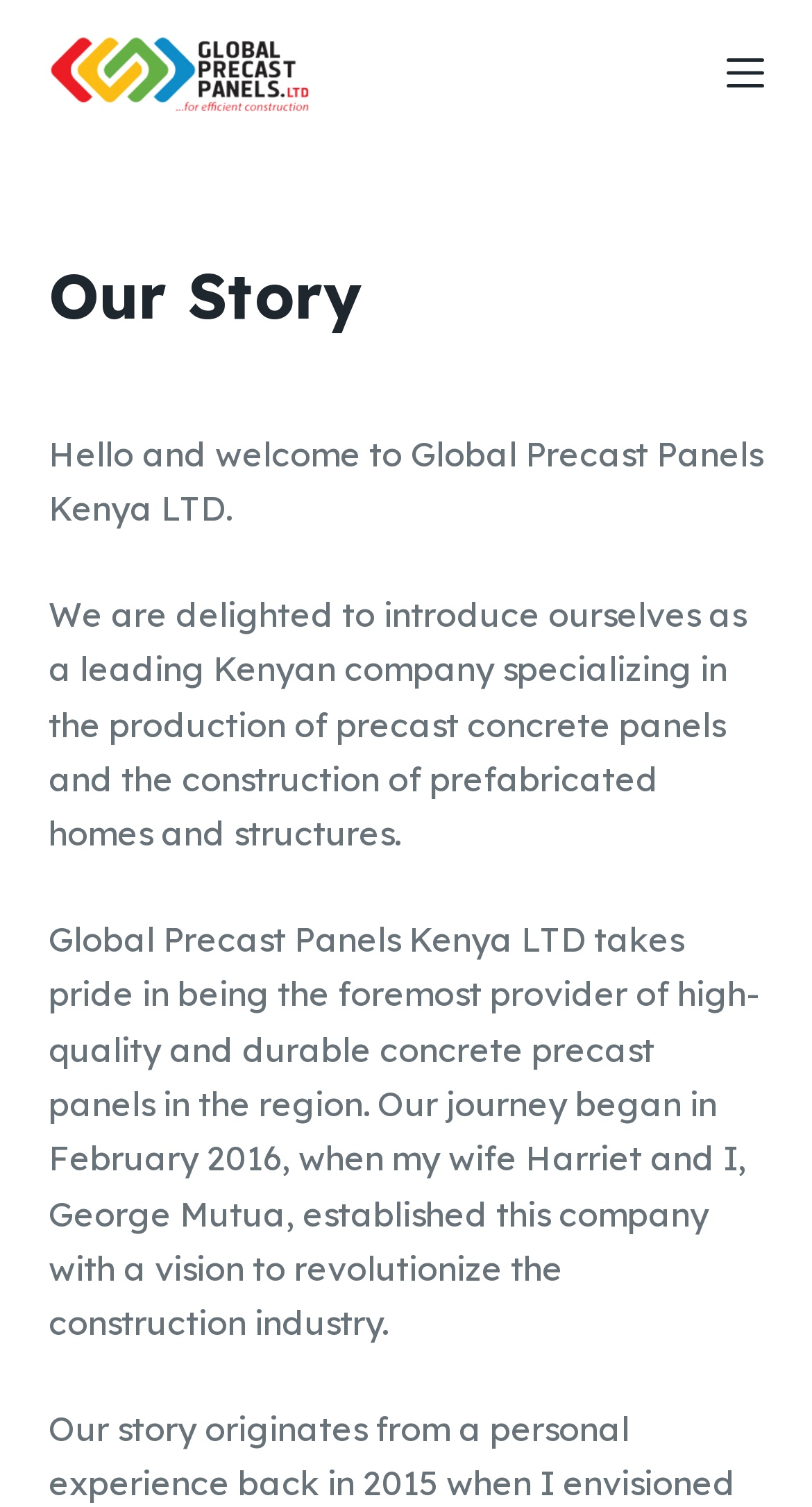What is the company's specialization?
From the screenshot, supply a one-word or short-phrase answer.

Precast concrete panels